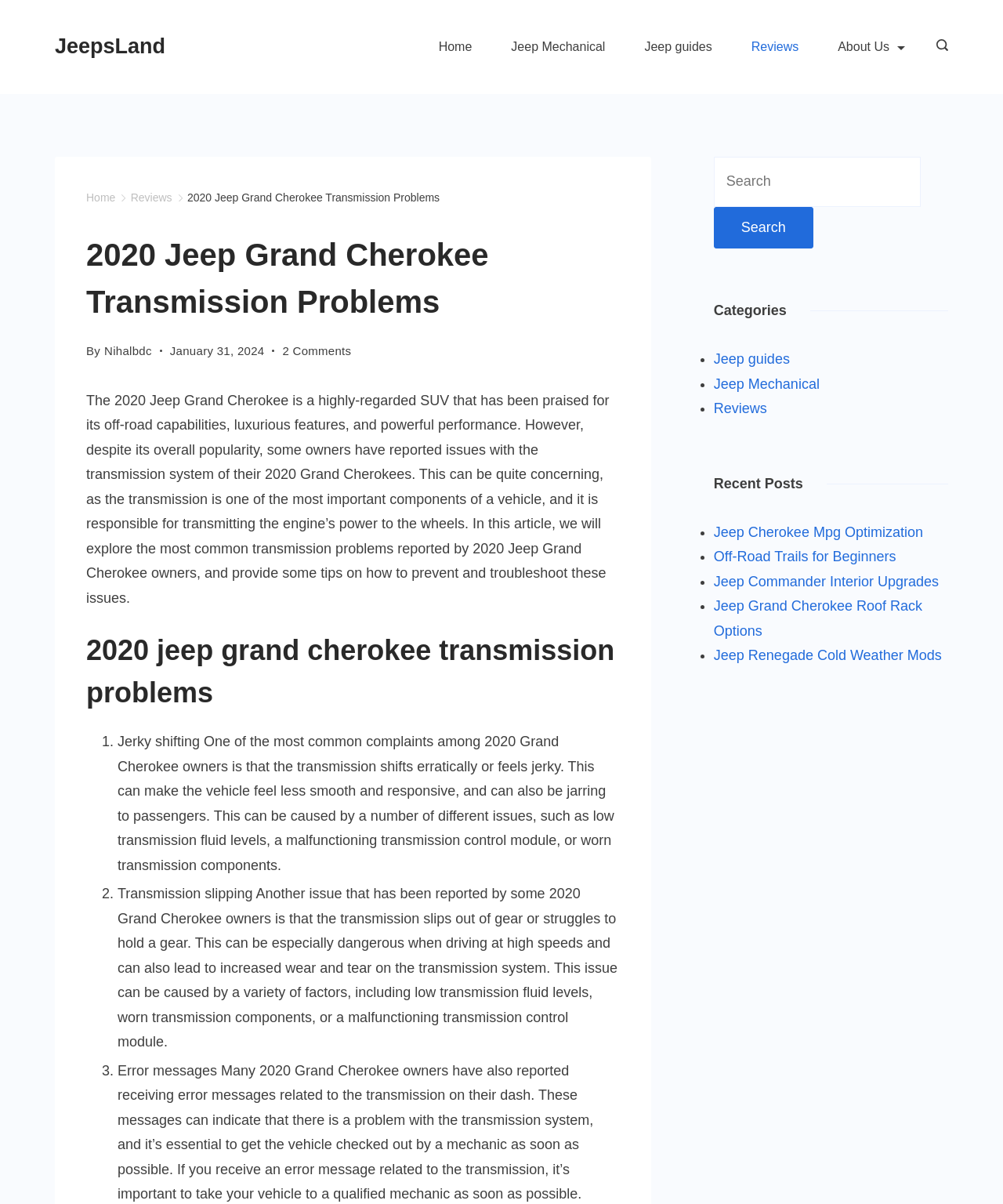Locate the bounding box coordinates of the element that should be clicked to fulfill the instruction: "Click on the 'Reviews' link".

[0.729, 0.027, 0.816, 0.051]